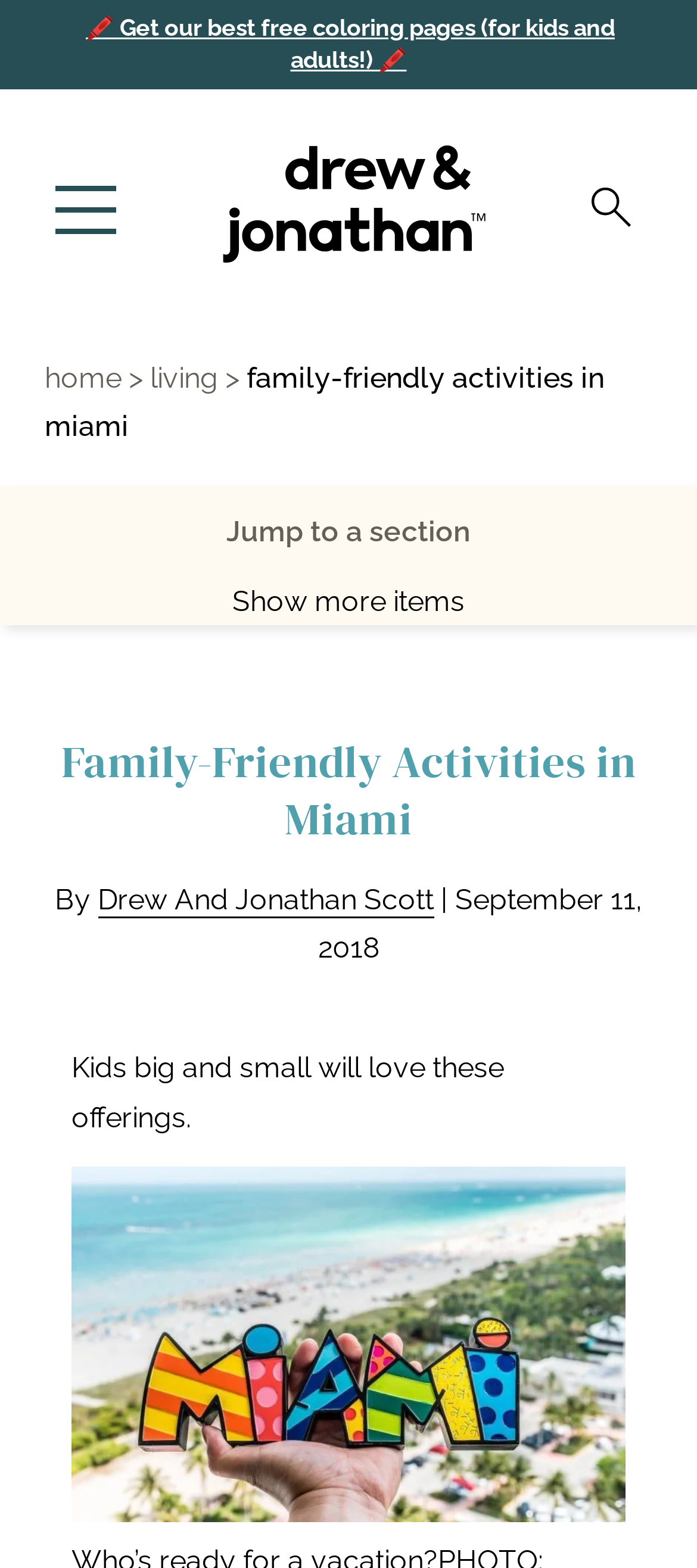Determine the bounding box coordinates for the HTML element described here: "Drew and Jonathan Scott".

[0.14, 0.563, 0.622, 0.586]